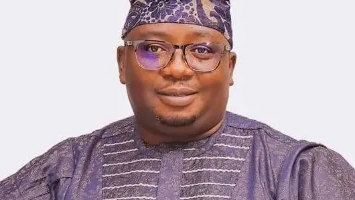Explain what is happening in the image with as much detail as possible.

The image features a well-dressed man wearing traditional attire, complete with a patterned cap. His glasses add a formal touch to his appearance, and he has a friendly smile, exuding confidence and approachability. This individual is identified as Adebayo Adelabu, who has been highlighted in relation to his role as a Minister of Power. He is noted for advocating advancements within the power sector and addressing issues pertinent to energy development in Nigeria. The context surrounding the image emphasizes his commitment to facilitating progress in the energy industry while actively engaging with stakeholders.